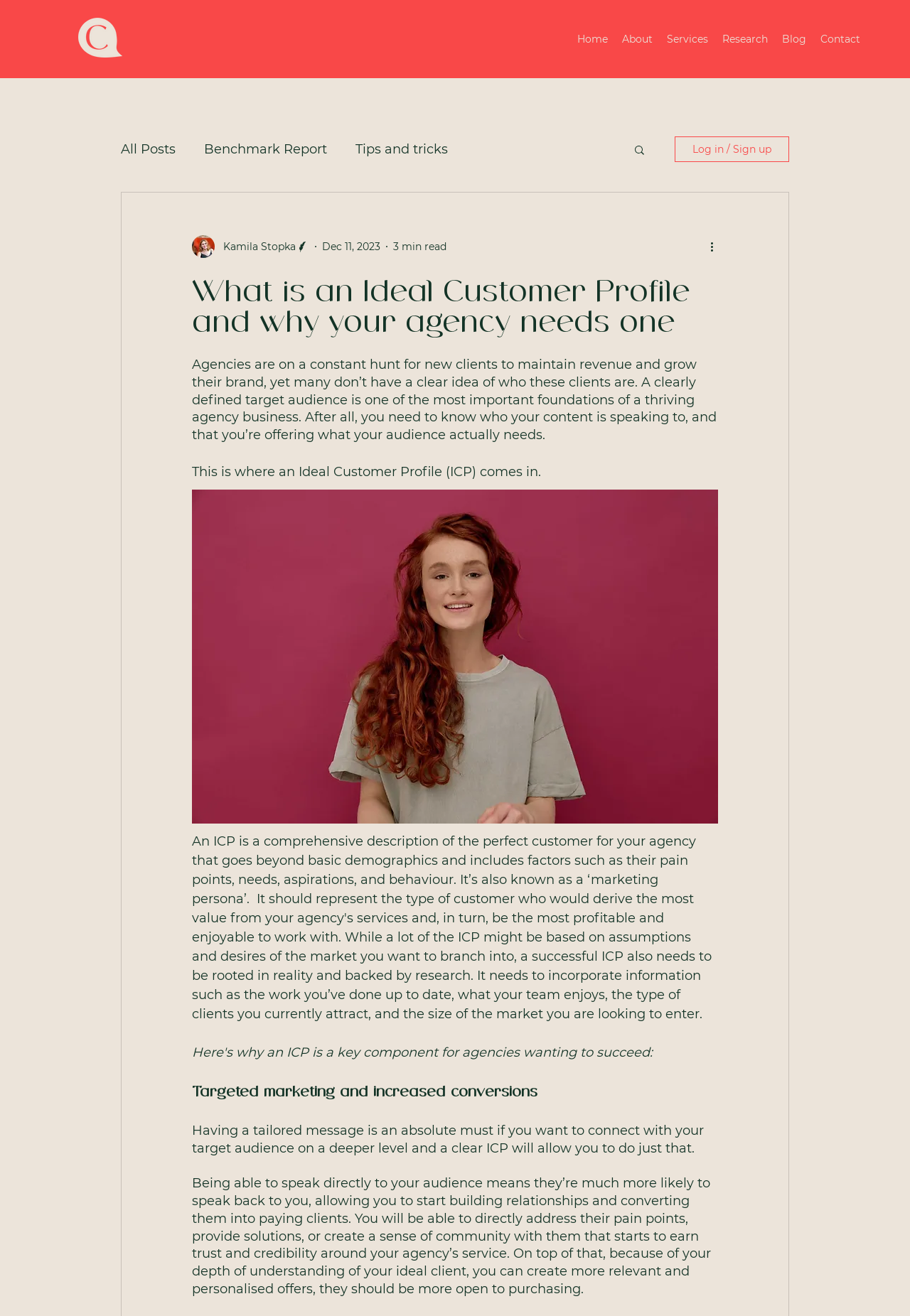How many navigation links are in the top menu?
Based on the image, answer the question in a detailed manner.

I counted the number of links in the top navigation menu, which includes 'Home', 'About', 'Services', 'Research', and 'Blog', totaling 5 links.